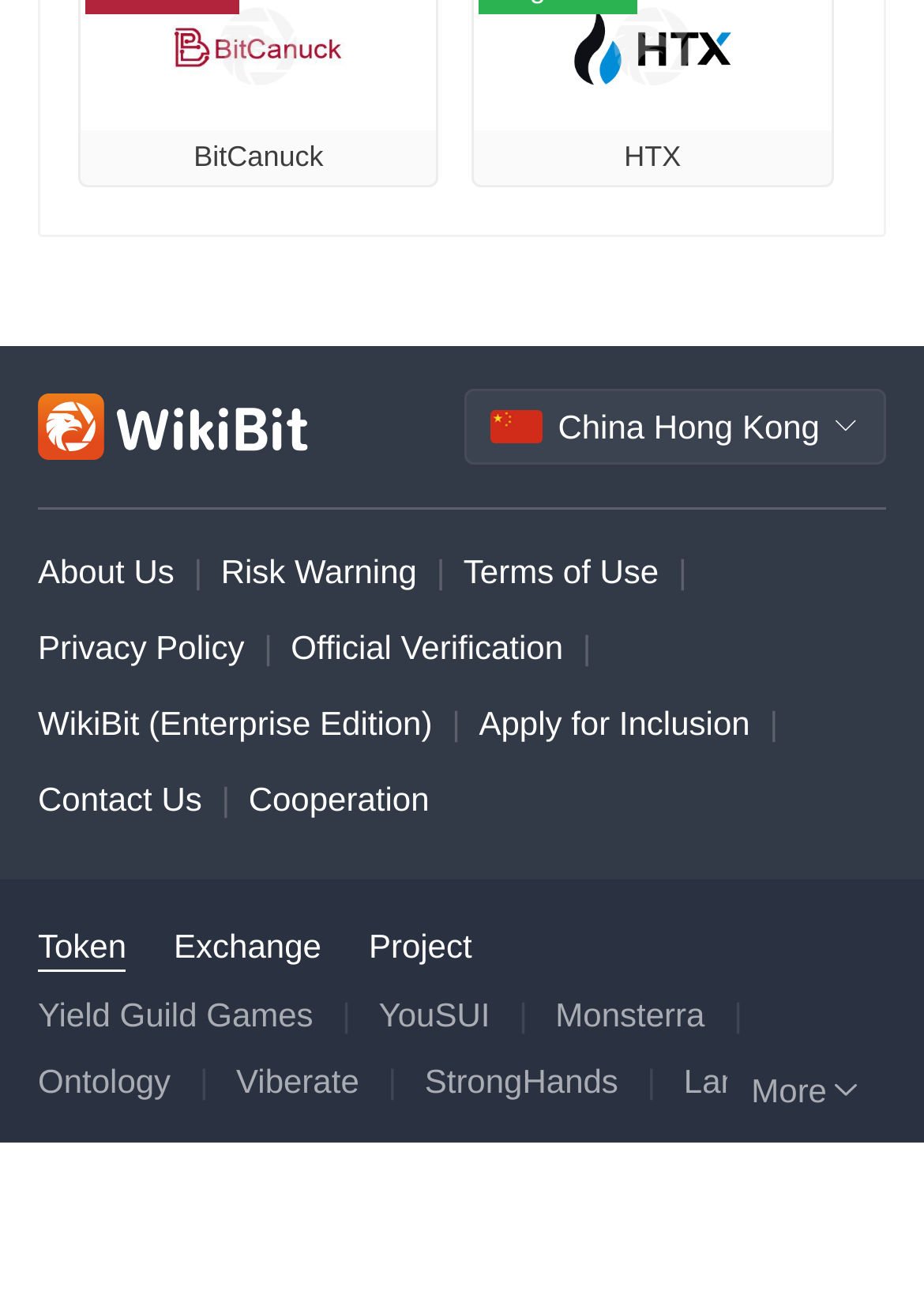Please locate the bounding box coordinates of the element's region that needs to be clicked to follow the instruction: "Visit Yield Guild Games". The bounding box coordinates should be provided as four float numbers between 0 and 1, i.e., [left, top, right, bottom].

[0.041, 0.766, 0.339, 0.795]